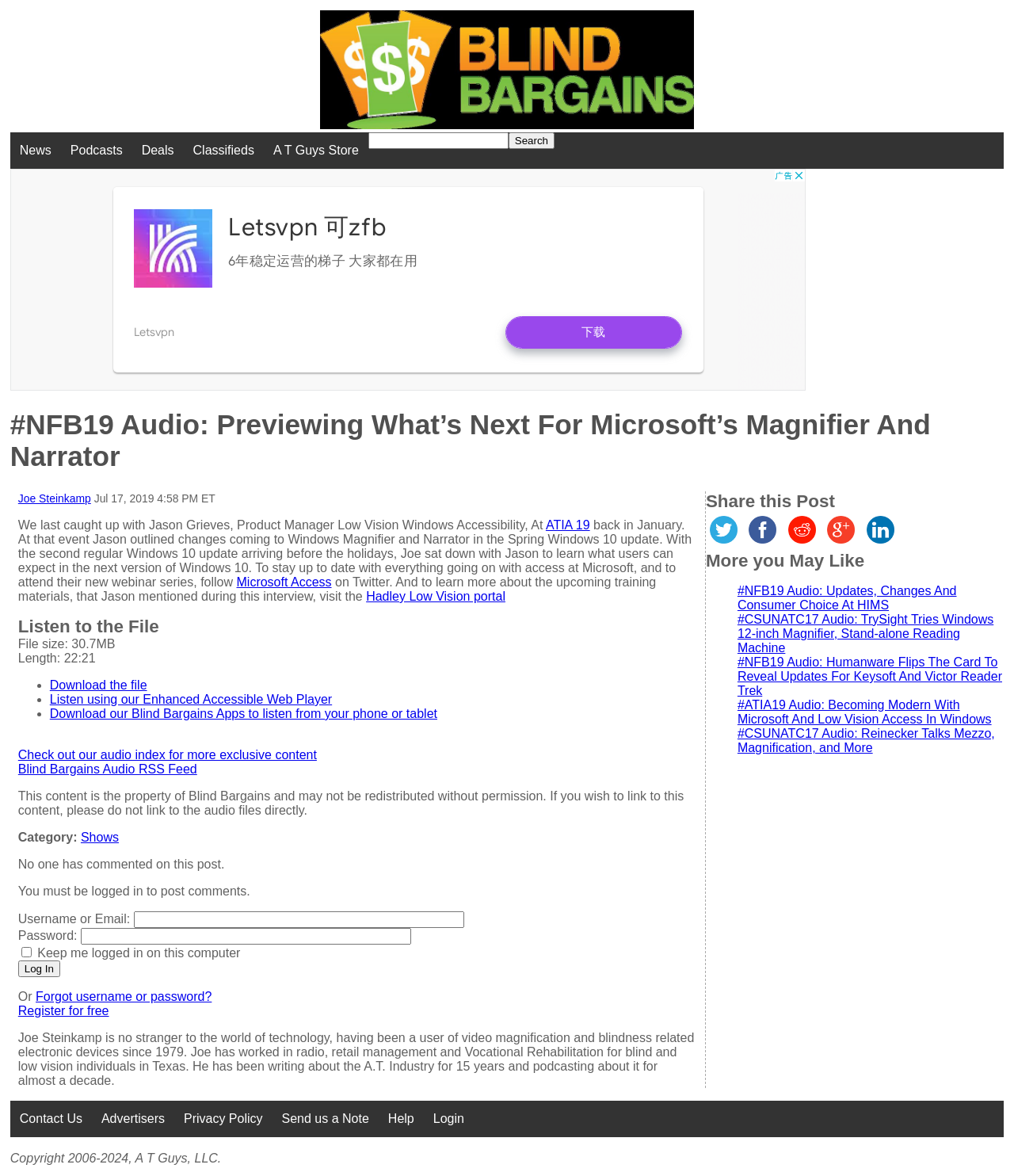Ascertain the bounding box coordinates for the UI element detailed here: "Register for free". The coordinates should be provided as [left, top, right, bottom] with each value being a float between 0 and 1.

[0.018, 0.854, 0.107, 0.865]